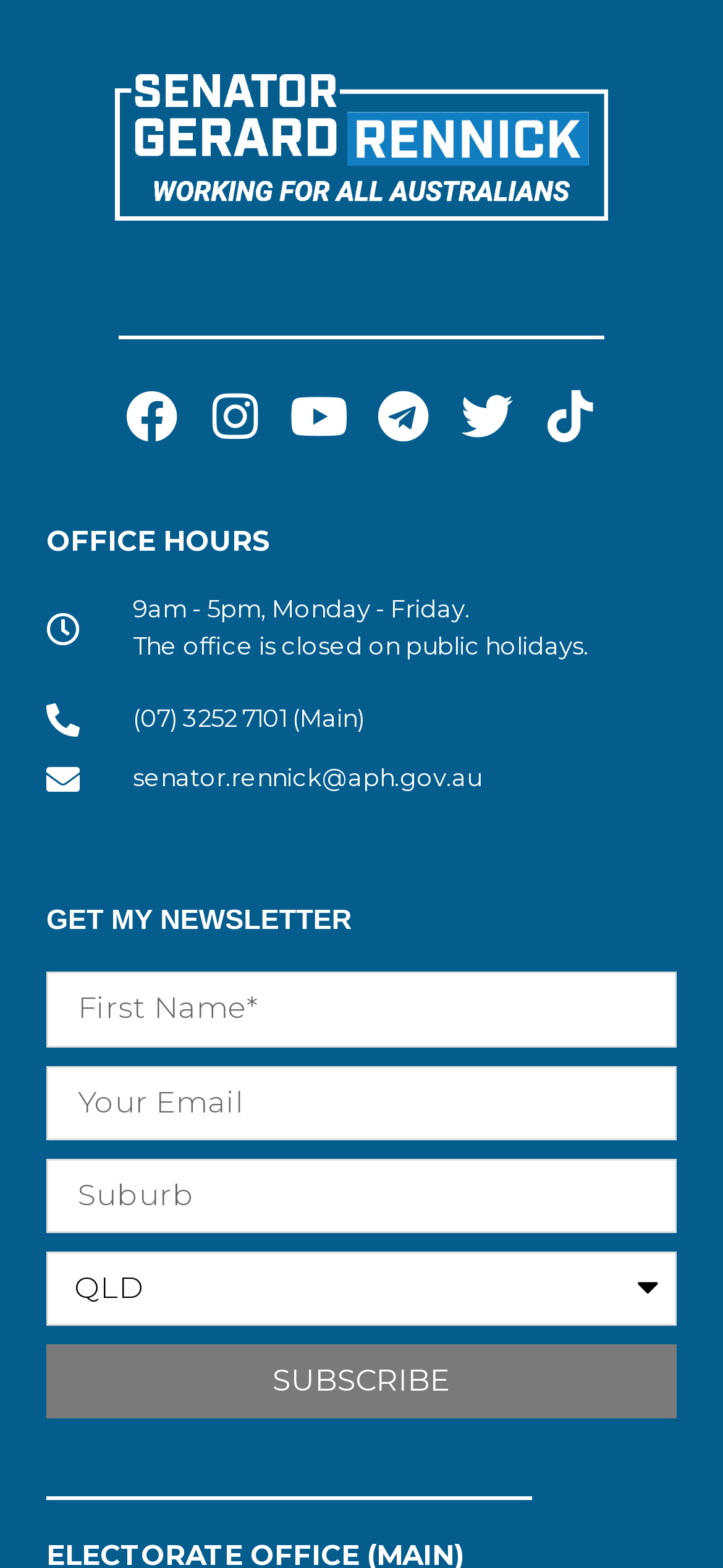Can you find the bounding box coordinates for the element that needs to be clicked to execute this instruction: "Follow on Facebook"? The coordinates should be given as four float numbers between 0 and 1, i.e., [left, top, right, bottom].

[0.16, 0.243, 0.261, 0.289]